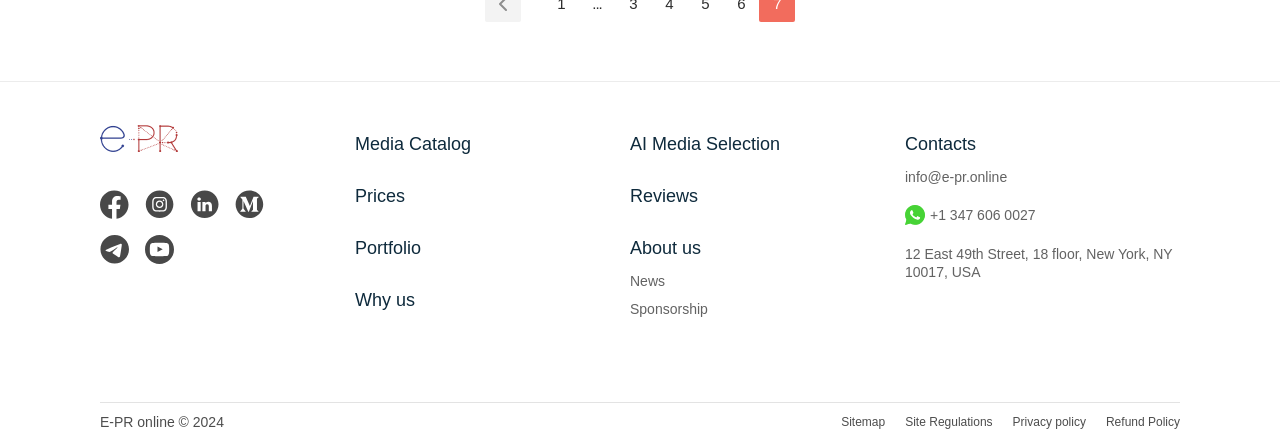Determine the bounding box coordinates of the region that needs to be clicked to achieve the task: "Click on Media Catalog".

[0.277, 0.303, 0.368, 0.349]